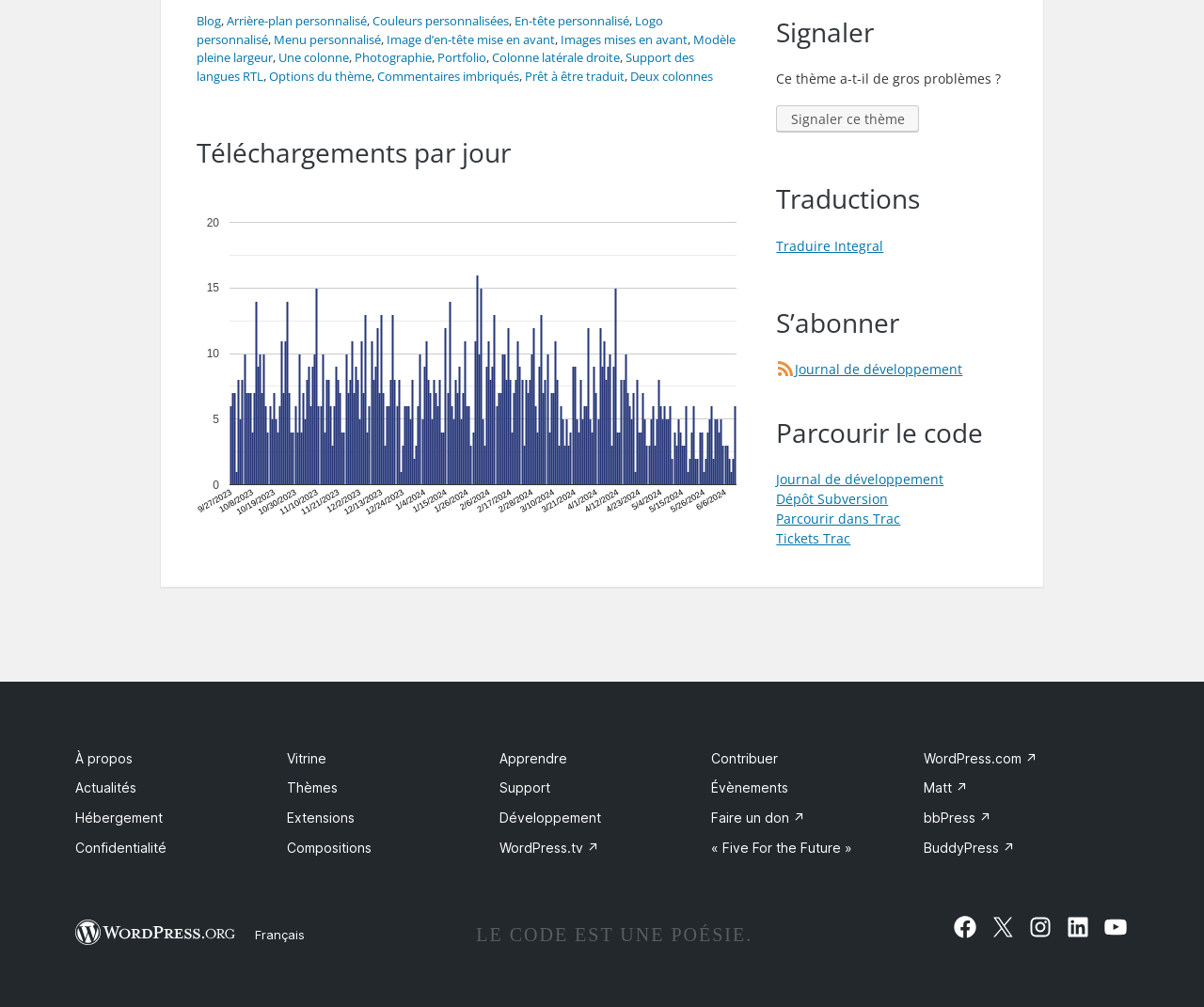Please identify the bounding box coordinates for the region that you need to click to follow this instruction: "Browse the code".

[0.645, 0.467, 0.784, 0.485]